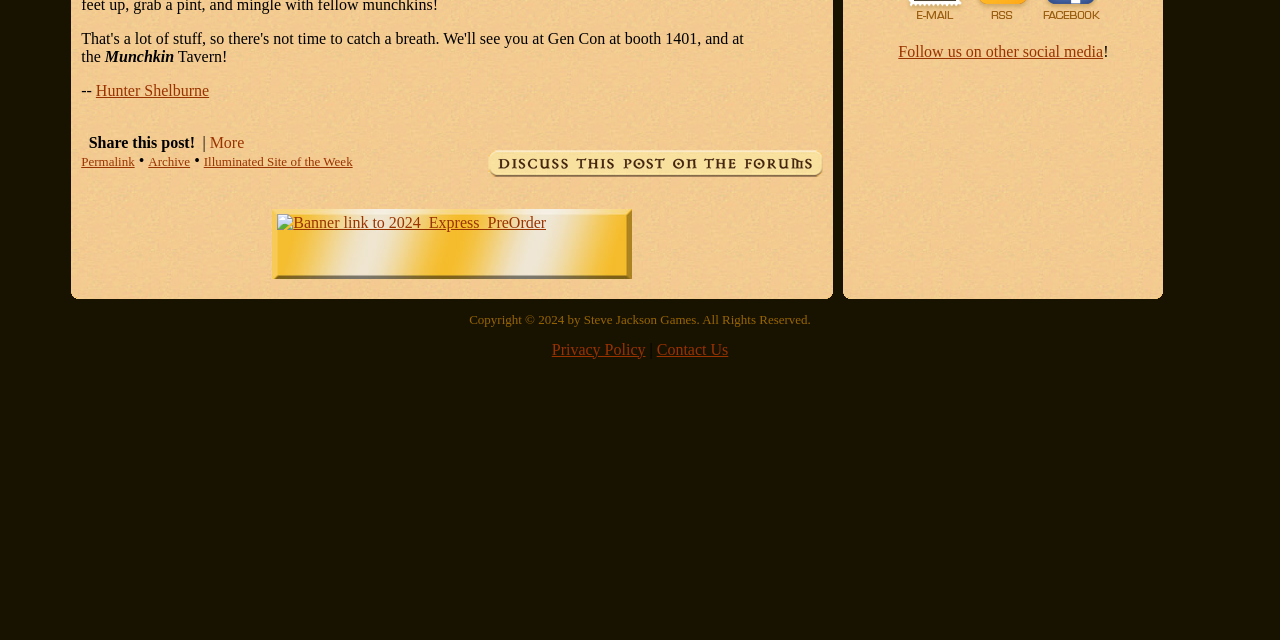Determine the bounding box coordinates (top-left x, top-left y, bottom-right x, bottom-right y) of the UI element described in the following text: Privacy Policy

[0.431, 0.532, 0.504, 0.559]